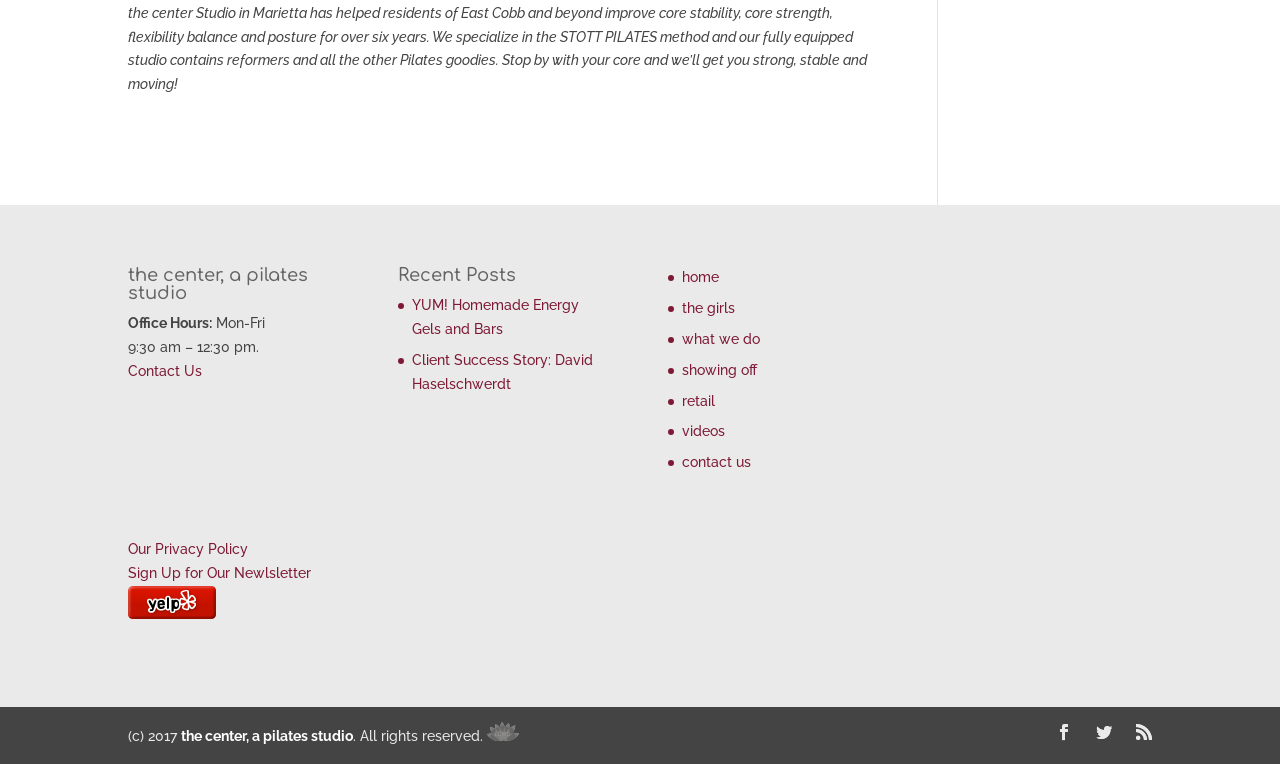Can you specify the bounding box coordinates for the region that should be clicked to fulfill this instruction: "Read recent posts".

[0.311, 0.349, 0.478, 0.385]